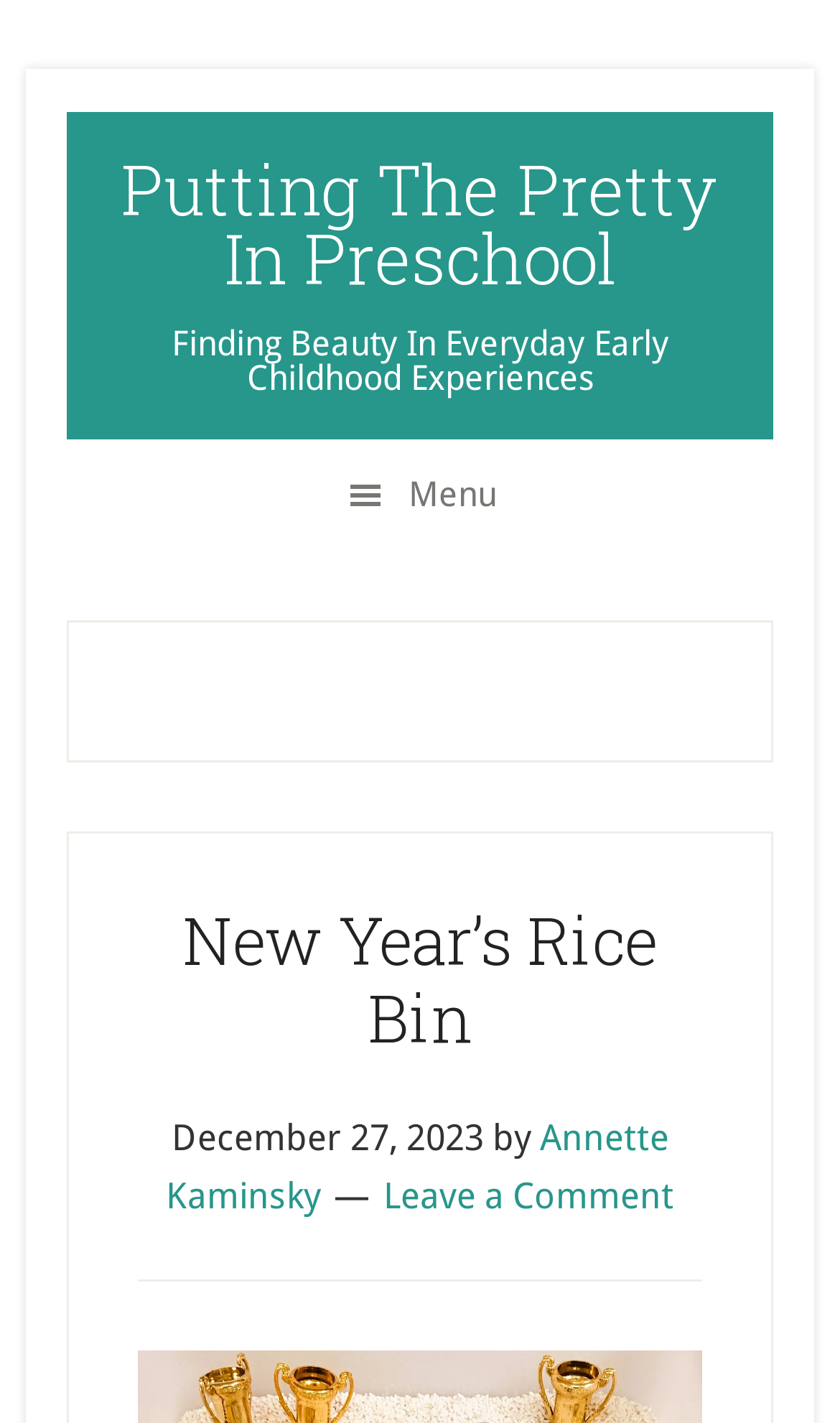Provide a single word or phrase to answer the given question: 
What is the title of the first article?

New Year’s Rice Bin